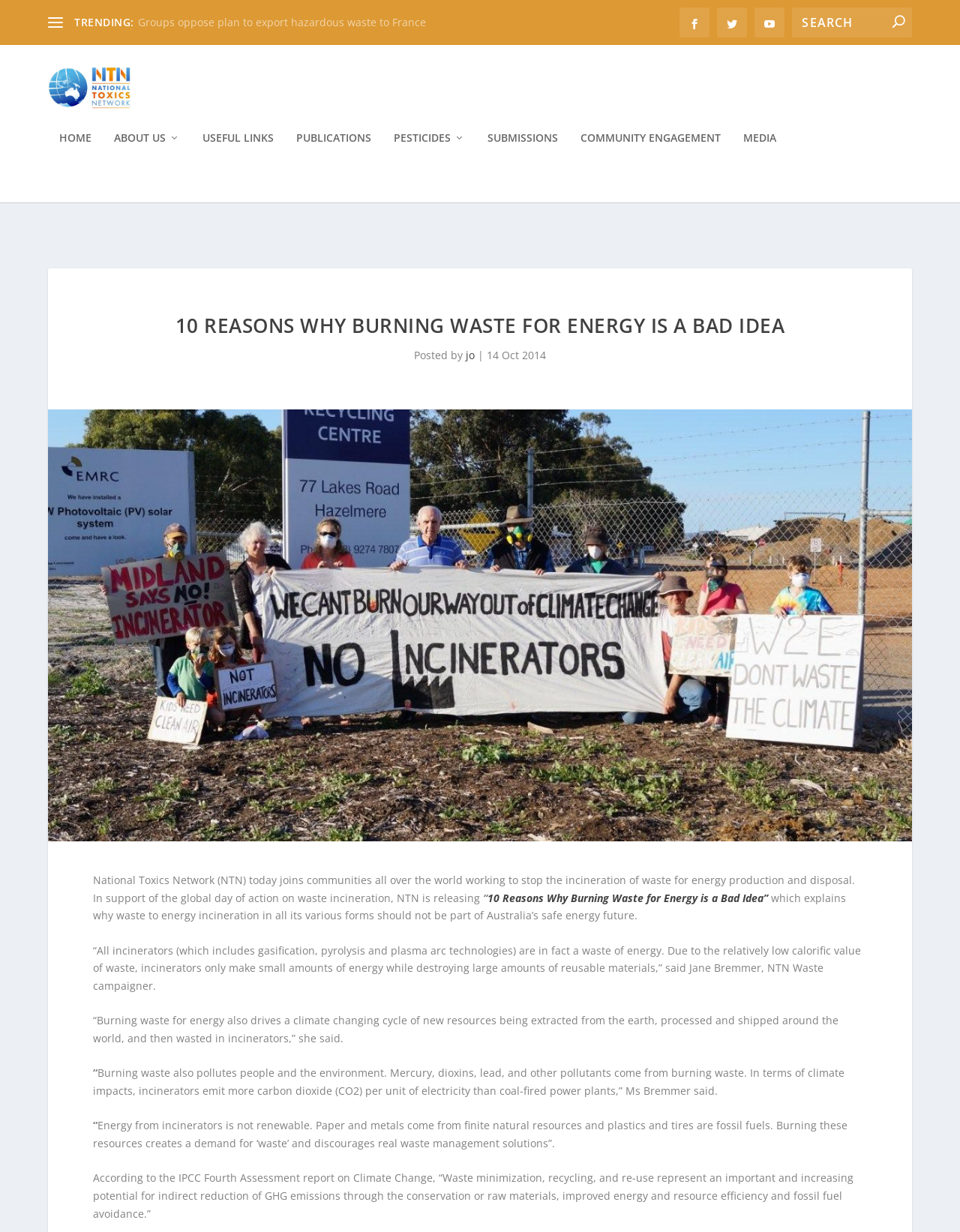Create a full and detailed caption for the entire webpage.

The webpage is about the National Toxics Network, with a focus on the article "10 reasons why burning waste for energy is a bad idea". At the top, there is a navigation menu with links to "HOME", "ABOUT US", "USEFUL LINKS", "PUBLICATIONS", "PESTICIDES", "SUBMISSIONS", "COMMUNITY ENGAGEMENT", and "MEDIA". 

Below the navigation menu, there is a heading "TRENDING:" followed by a link to an article "Groups oppose plan to export hazardous waste to France". On the right side of the page, there are social media links and a search box with a button.

The main content of the page is the article "10 reasons why burning waste for energy is a bad idea", which is divided into several paragraphs. The article starts with an introduction explaining why the National Toxics Network is releasing a report on the topic. The report is linked in the article, and it explains why waste to energy incineration should not be part of Australia's safe energy future.

The article then quotes Jane Bremmer, NTN Waste campaigner, who explains the drawbacks of burning waste for energy, including the destruction of reusable materials, the emission of pollutants, and the contribution to climate change. The article also cites the IPCC Fourth Assessment report on Climate Change, which highlights the importance of waste minimization, recycling, and re-use in reducing greenhouse gas emissions.

There is an image on the page, which appears to be related to the article's topic. The image is placed below the navigation menu and above the article's content.